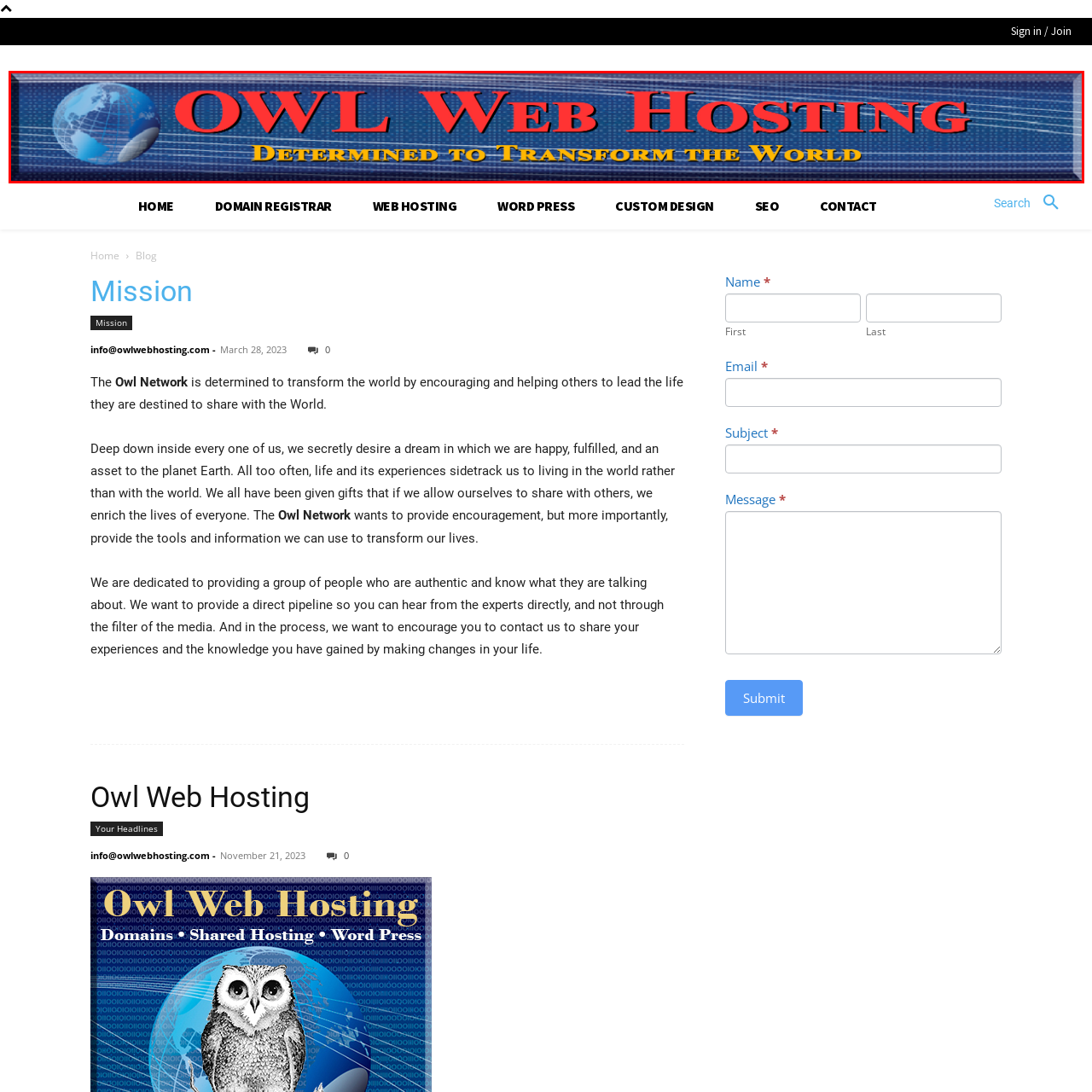Check the image inside the red boundary and briefly answer: What is the color of the tagline?

Vibrant yellow